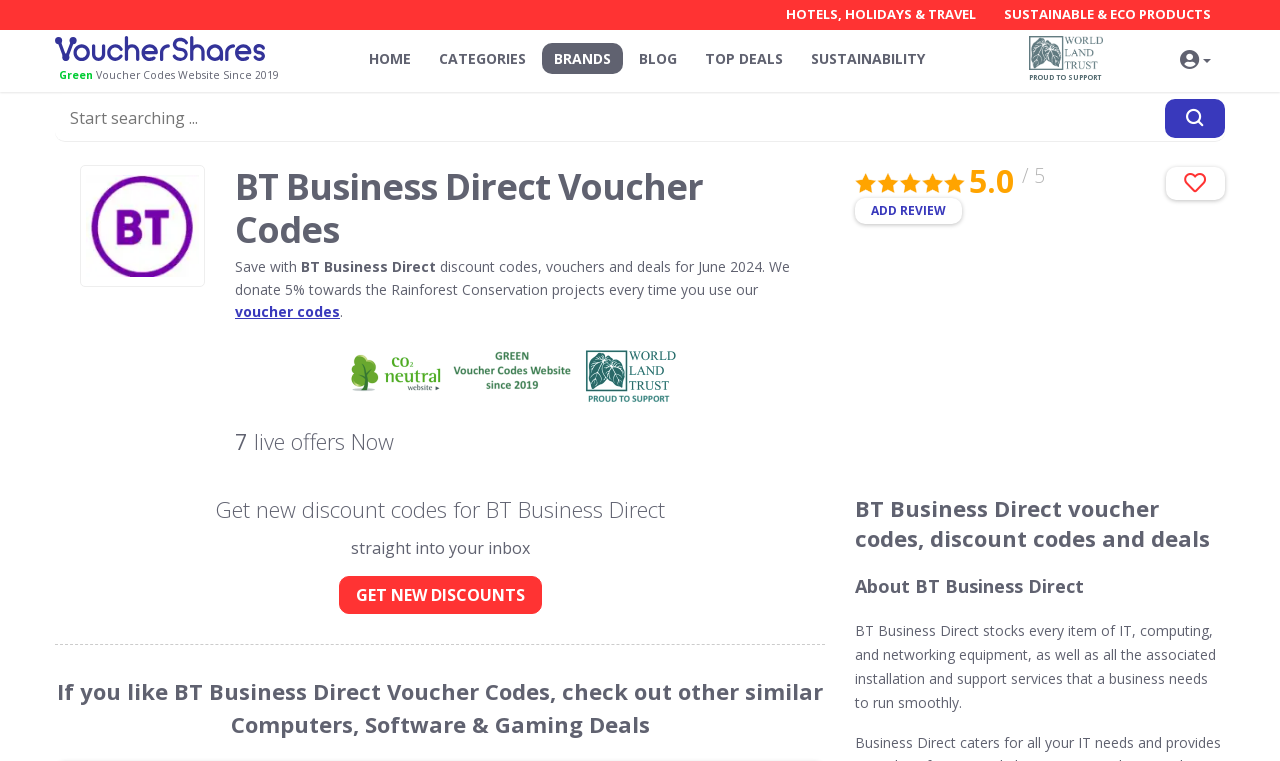Determine the bounding box coordinates of the clickable region to carry out the instruction: "Add a review".

[0.668, 0.26, 0.752, 0.294]